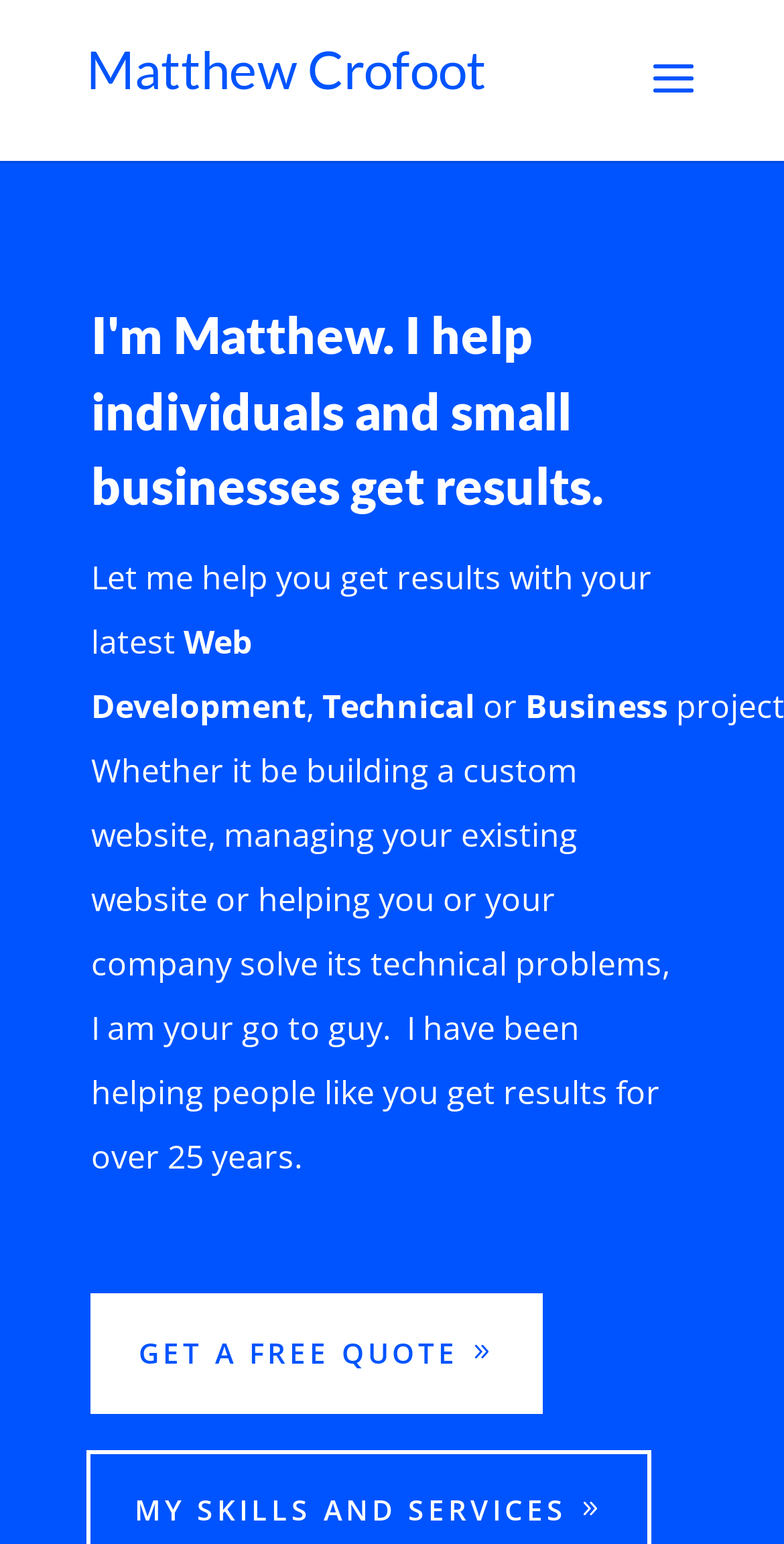Generate a comprehensive caption for the webpage you are viewing.

The webpage is about Matthew Crofoot Consulting, which offers services in web development, tech support, and business strategy. At the top-left of the page, there is a link to the company's name, "Matthew Crofoot Consulting". 

Below the company name, there is a search bar that spans almost the entire width of the page. 

Underneath the search bar, there is a heading that introduces Matthew, stating that he helps individuals and small businesses achieve results. 

Following the introduction, there are three lines of text that describe Matthew's services. The first line mentions that he can help with the latest web development projects. The second line lists his services, which include web development, technical support, and business strategy. 

At the bottom-left of the page, there is a call-to-action link, "GET A FREE QUOTE", which encourages visitors to take action.